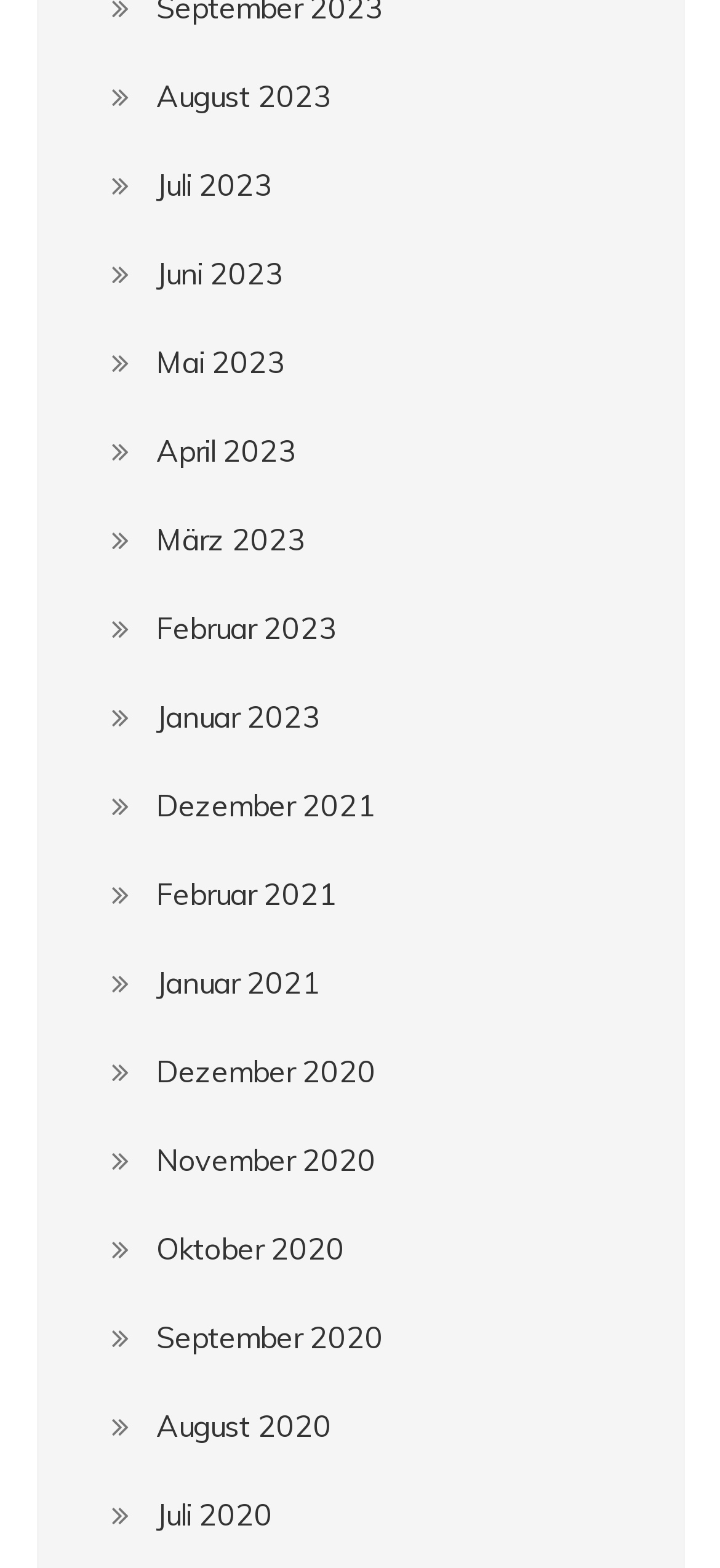Could you determine the bounding box coordinates of the clickable element to complete the instruction: "go to Juli 2023"? Provide the coordinates as four float numbers between 0 and 1, i.e., [left, top, right, bottom].

[0.217, 0.102, 0.378, 0.135]